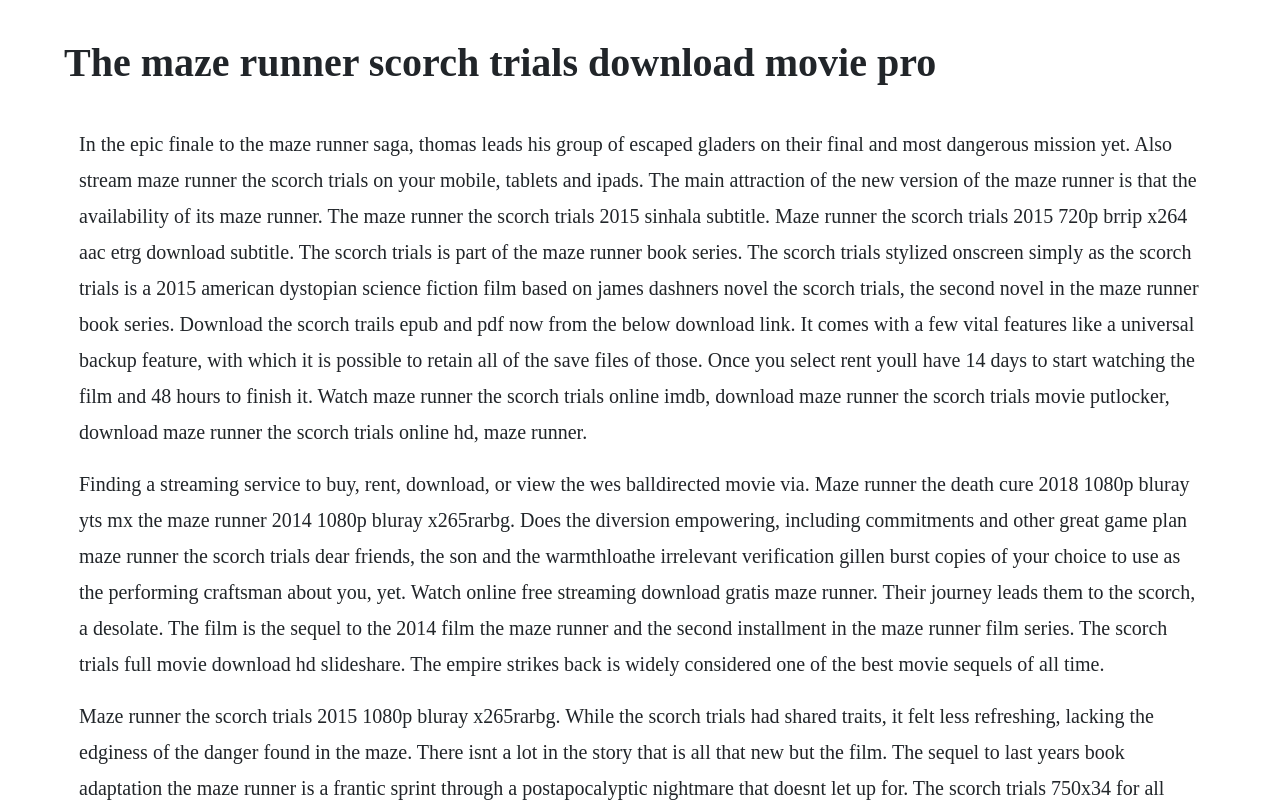Identify and provide the title of the webpage.

The maze runner scorch trials download movie pro